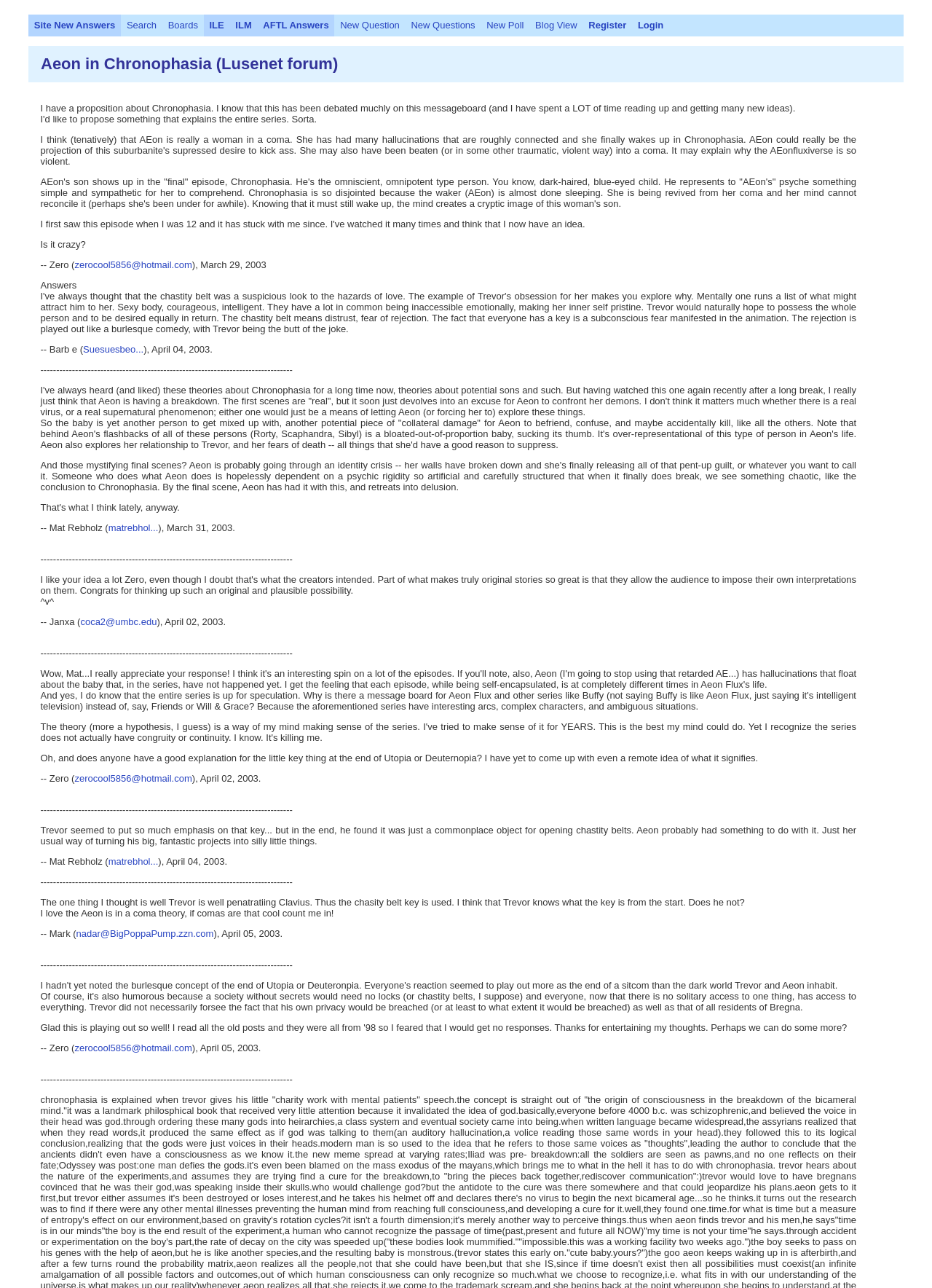Specify the bounding box coordinates of the element's region that should be clicked to achieve the following instruction: "Create a new question". The bounding box coordinates consist of four float numbers between 0 and 1, in the format [left, top, right, bottom].

[0.359, 0.011, 0.435, 0.028]